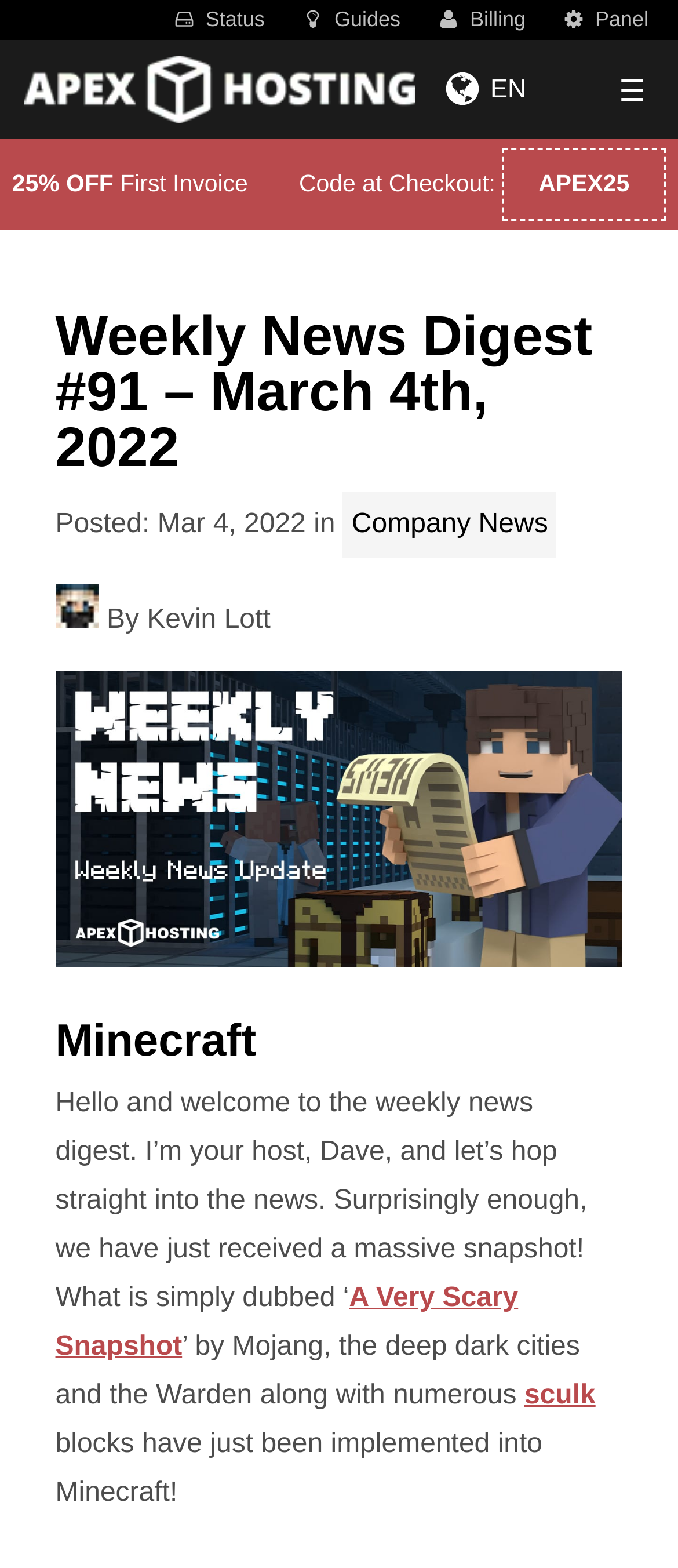Who is the author of the weekly news digest?
Examine the screenshot and reply with a single word or phrase.

Dave